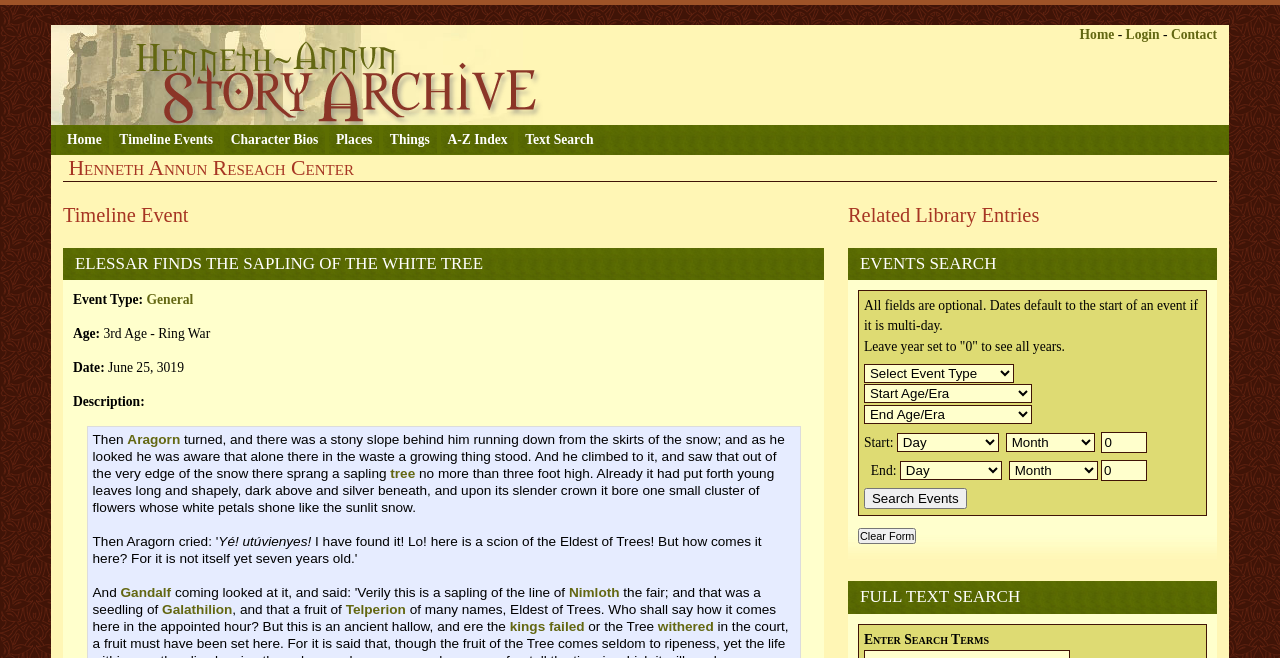Please determine the bounding box coordinates of the element to click on in order to accomplish the following task: "Enter your name". Ensure the coordinates are four float numbers ranging from 0 to 1, i.e., [left, top, right, bottom].

None